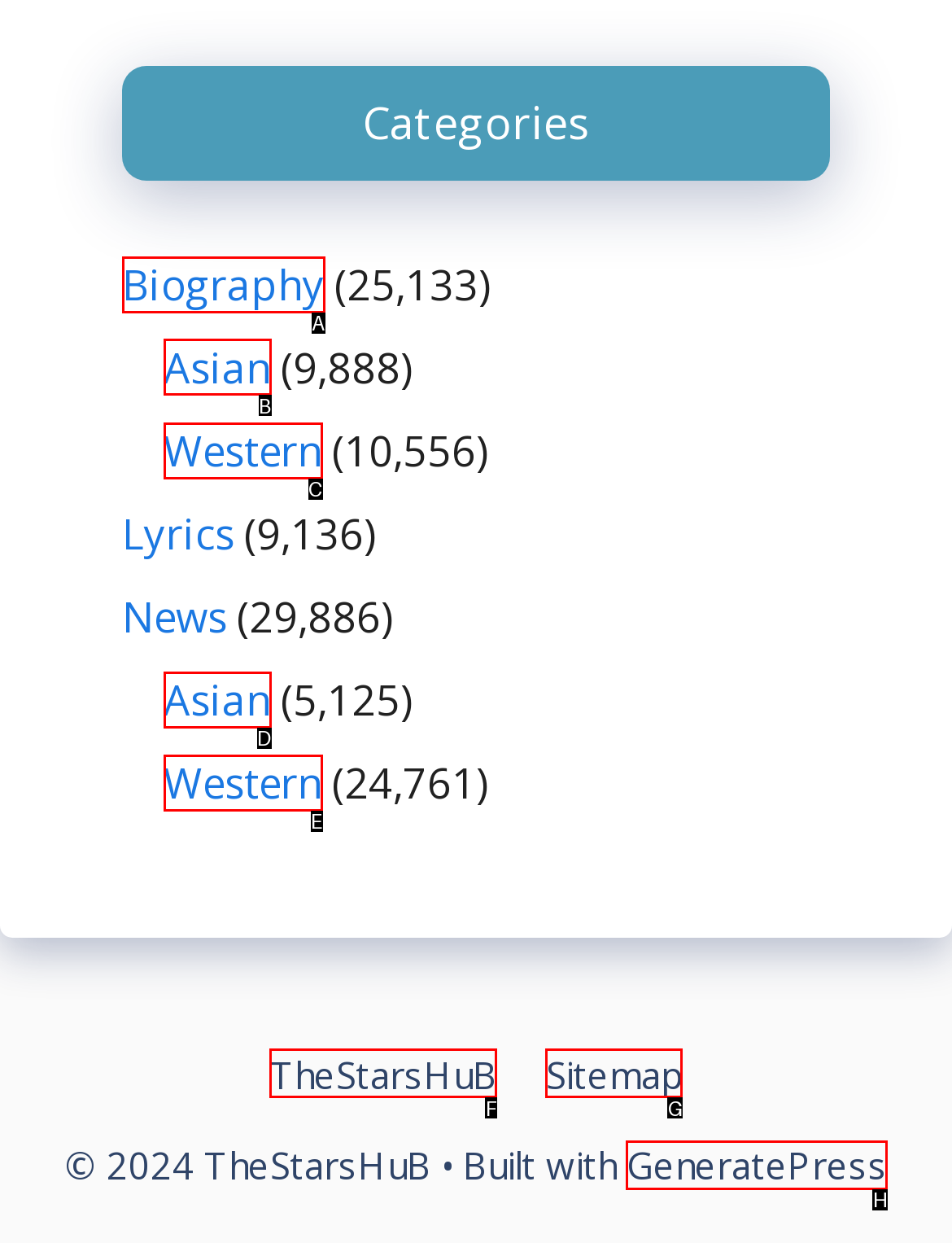Please identify the correct UI element to click for the task: select Asian Respond with the letter of the appropriate option.

B